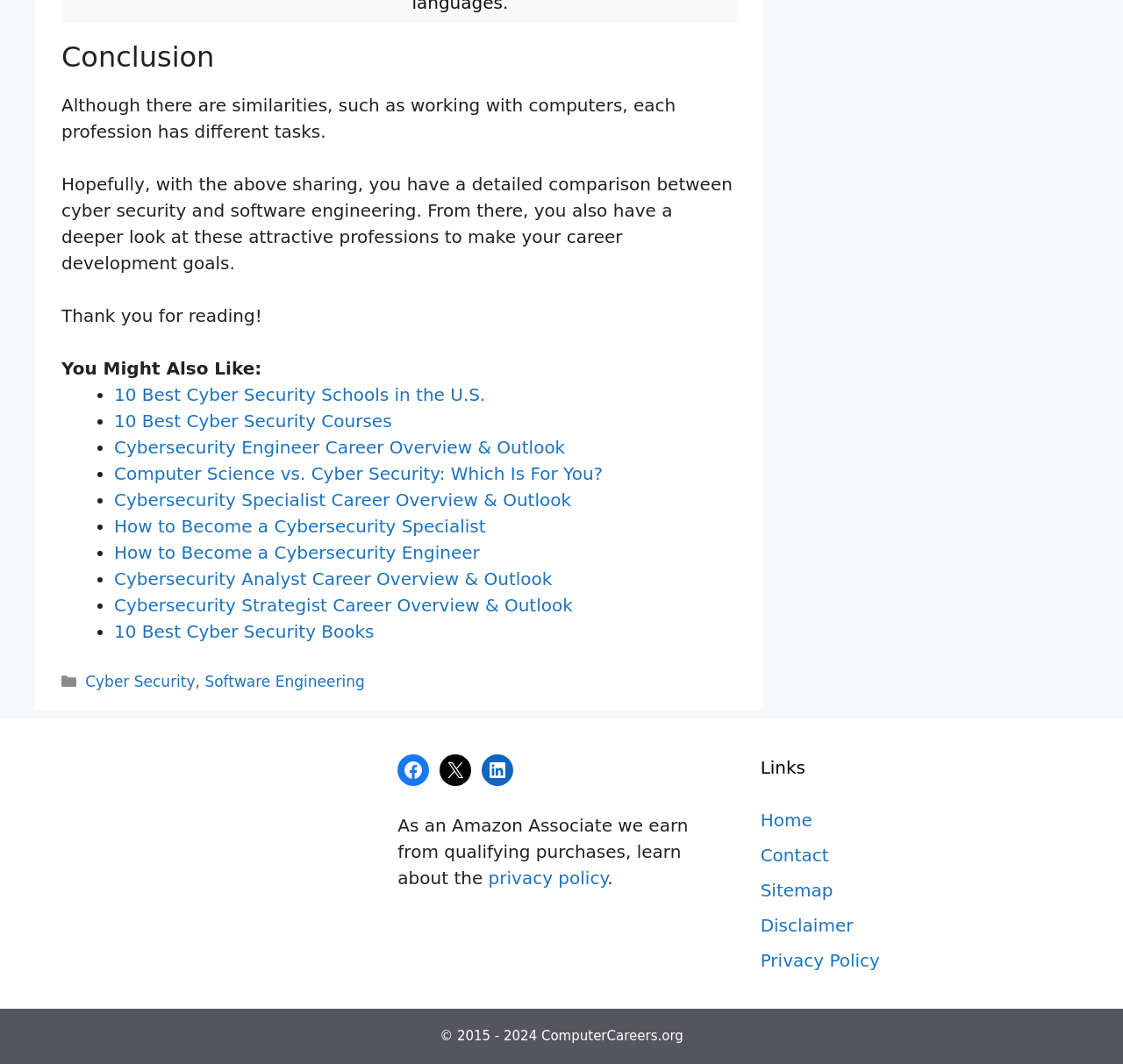Please determine the bounding box coordinates for the UI element described here. Use the format (top-left x, top-left y, bottom-right x, bottom-right y) with values bounded between 0 and 1: Sitemap

None